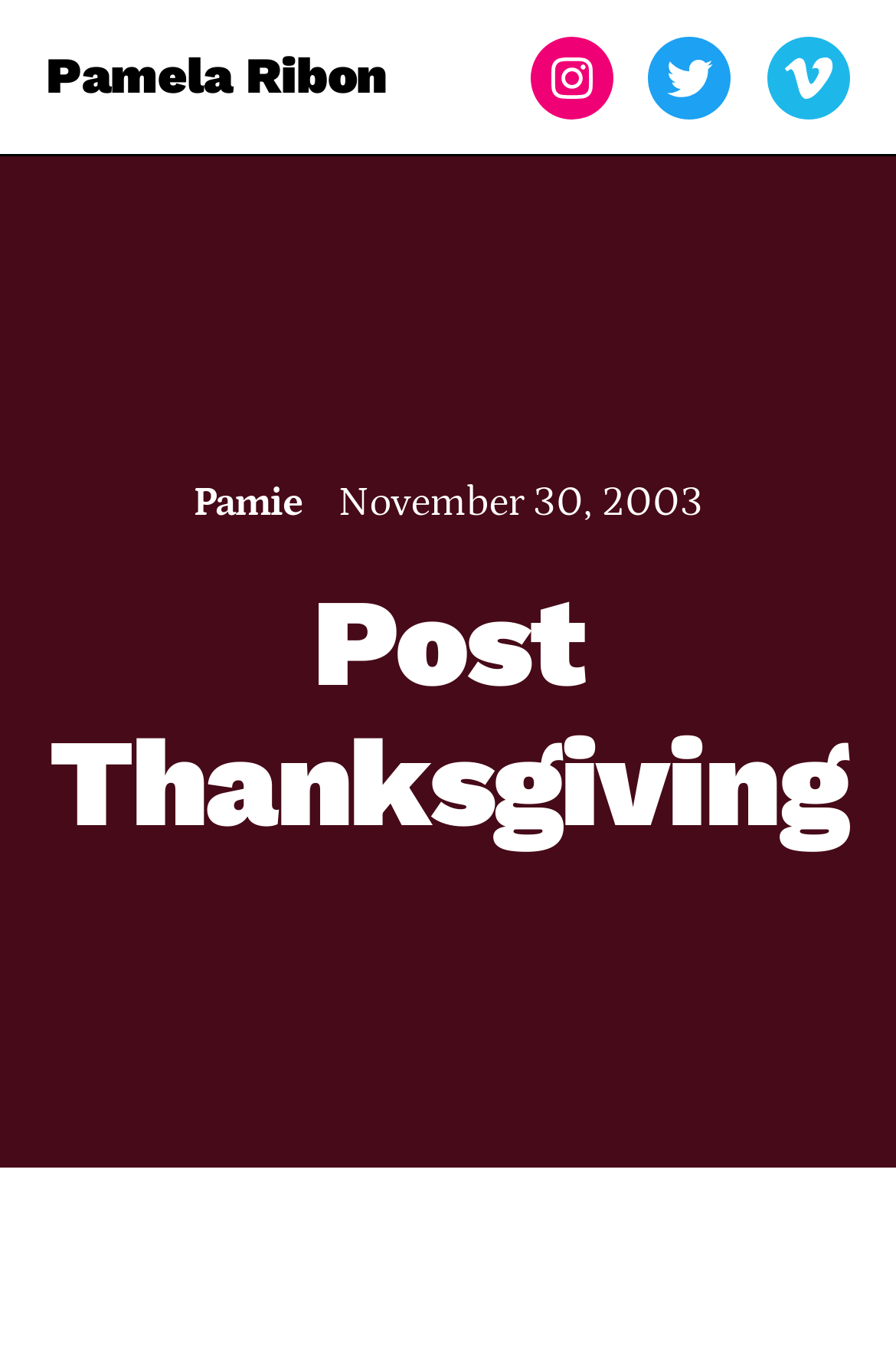From the image, can you give a detailed response to the question below:
What is the orientation of the separator element?

The separator element has an orientation of horizontal, which can be determined by its bounding box coordinates and its position on the page. This element is likely used to separate different sections of the page.